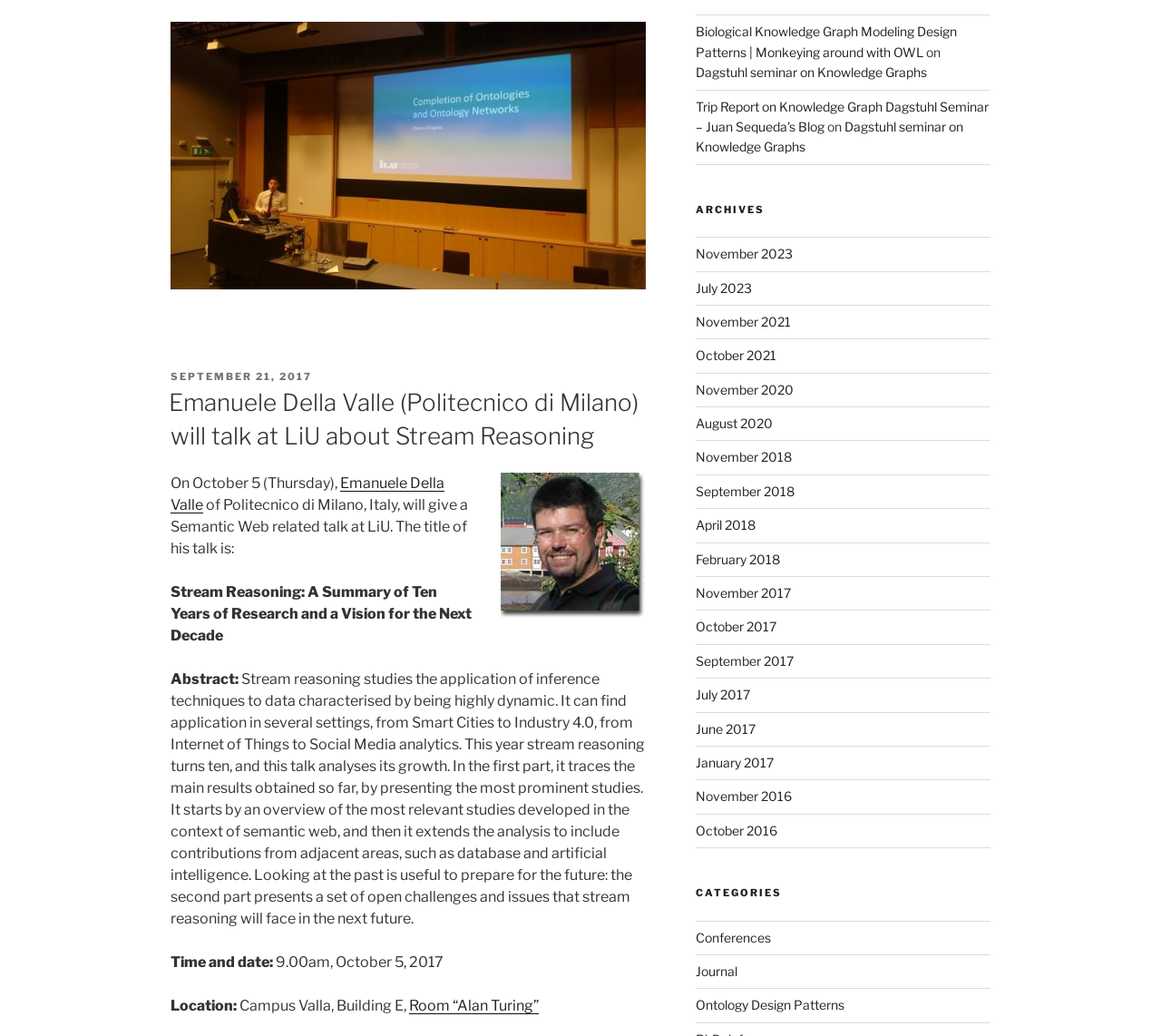What time will Emanuele Della Valle give his talk? Please answer the question using a single word or phrase based on the image.

9.00am, October 5, 2017